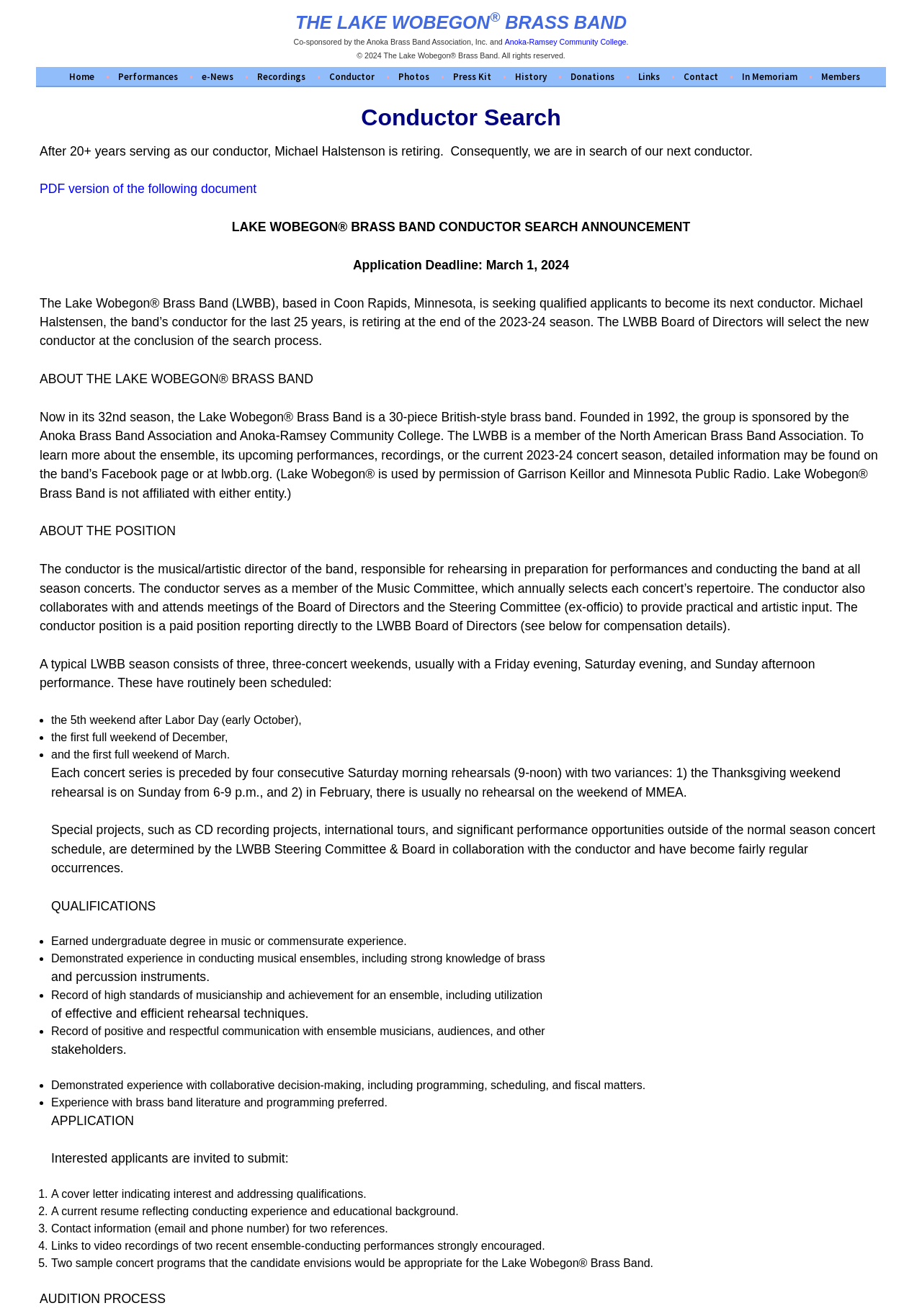Deliver a detailed narrative of the webpage's visual and textual elements.

The webpage is about the Lake Wobegon Brass Band's conductor search. At the top, there is a title "THE LAKE WOBEGON" with a superscript "®" symbol, followed by "BRASS BAND". Below this, there is a brief description of the band and its co-sponsors.

The main content of the webpage is divided into sections, starting with an announcement about the conductor search. The current conductor, Michael Halstenson, is retiring after 20+ years, and the band is seeking a new conductor. There is a link to a PDF version of the document.

The next section provides information about the Lake Wobegon Brass Band, including its history, mission, and upcoming performances. This is followed by a section about the conductor position, including the responsibilities, compensation, and requirements.

The webpage then outlines the qualifications for the conductor position, including an undergraduate degree in music, experience in conducting, and strong knowledge of brass and percussion instruments. There is also a list of desired skills, such as effective rehearsal techniques, positive communication, and collaborative decision-making.

The application process is explained, with interested applicants invited to submit a cover letter, resume, contact information for references, and links to video recordings of their conducting performances. Additionally, applicants are asked to provide two sample concert programs they envision for the Lake Wobegon Brass Band.

Finally, there is a section about the audition process, but the details are not provided. At the bottom of the webpage, there is a copyright notice for 2024.